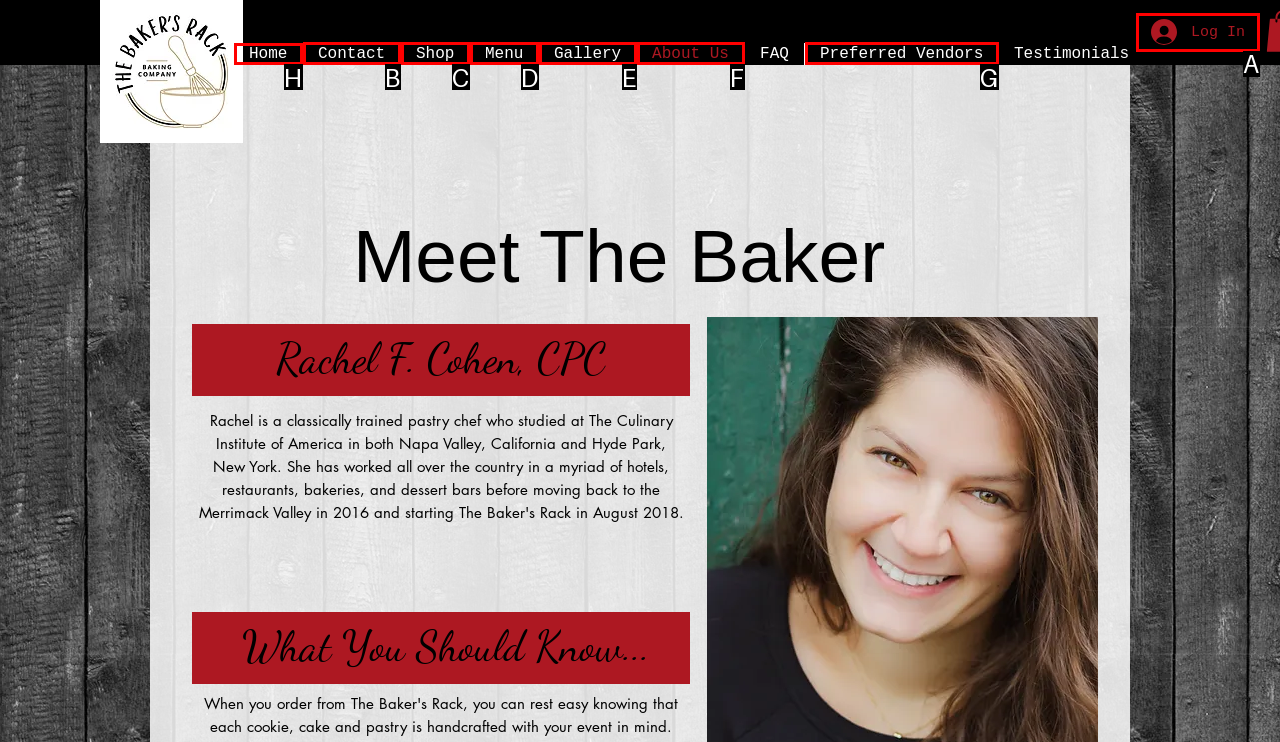Look at the highlighted elements in the screenshot and tell me which letter corresponds to the task: go to home page.

H